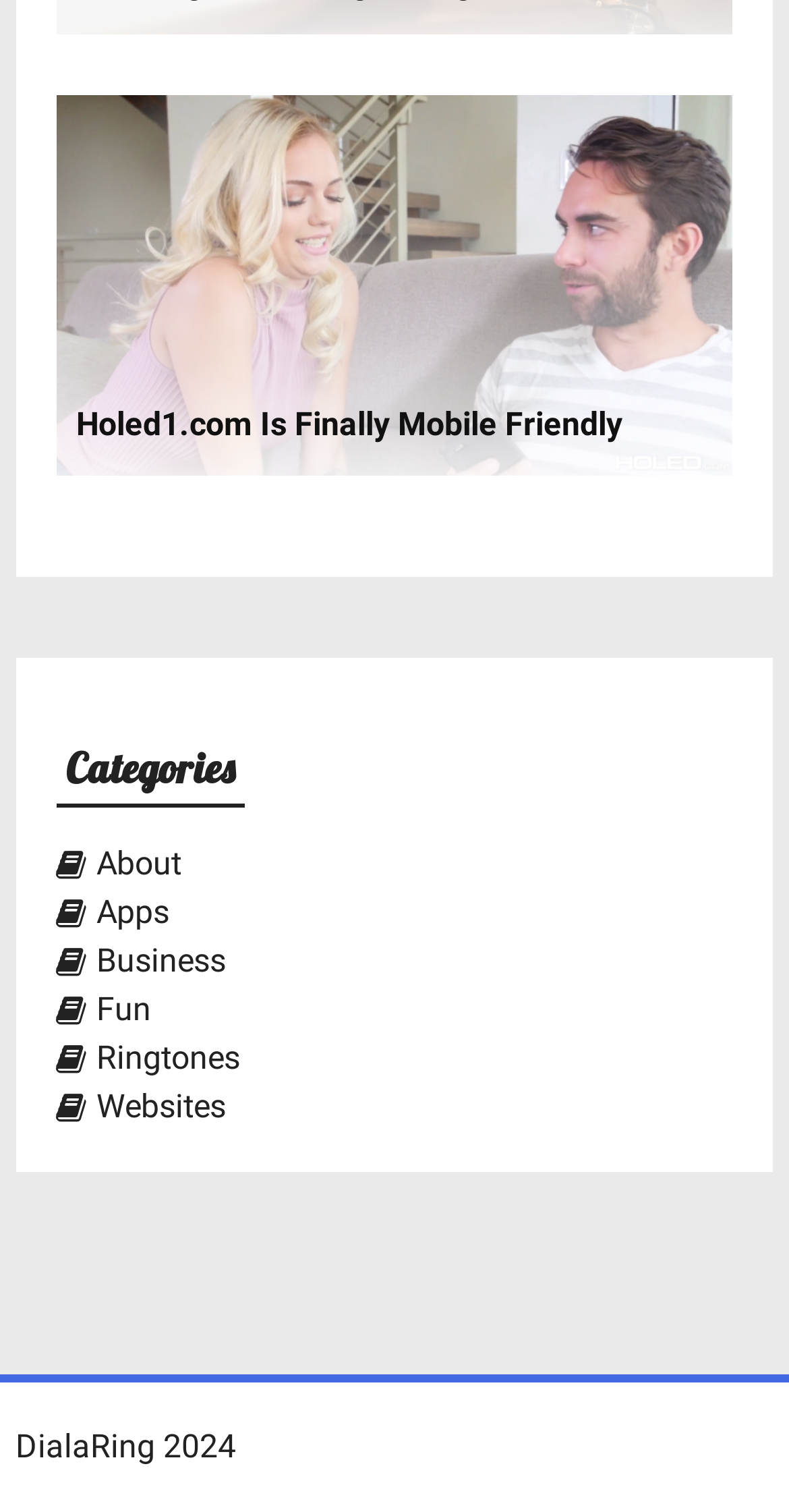Determine the bounding box coordinates of the region to click in order to accomplish the following instruction: "Input your phone number". Provide the coordinates as four float numbers between 0 and 1, specifically [left, top, right, bottom].

None